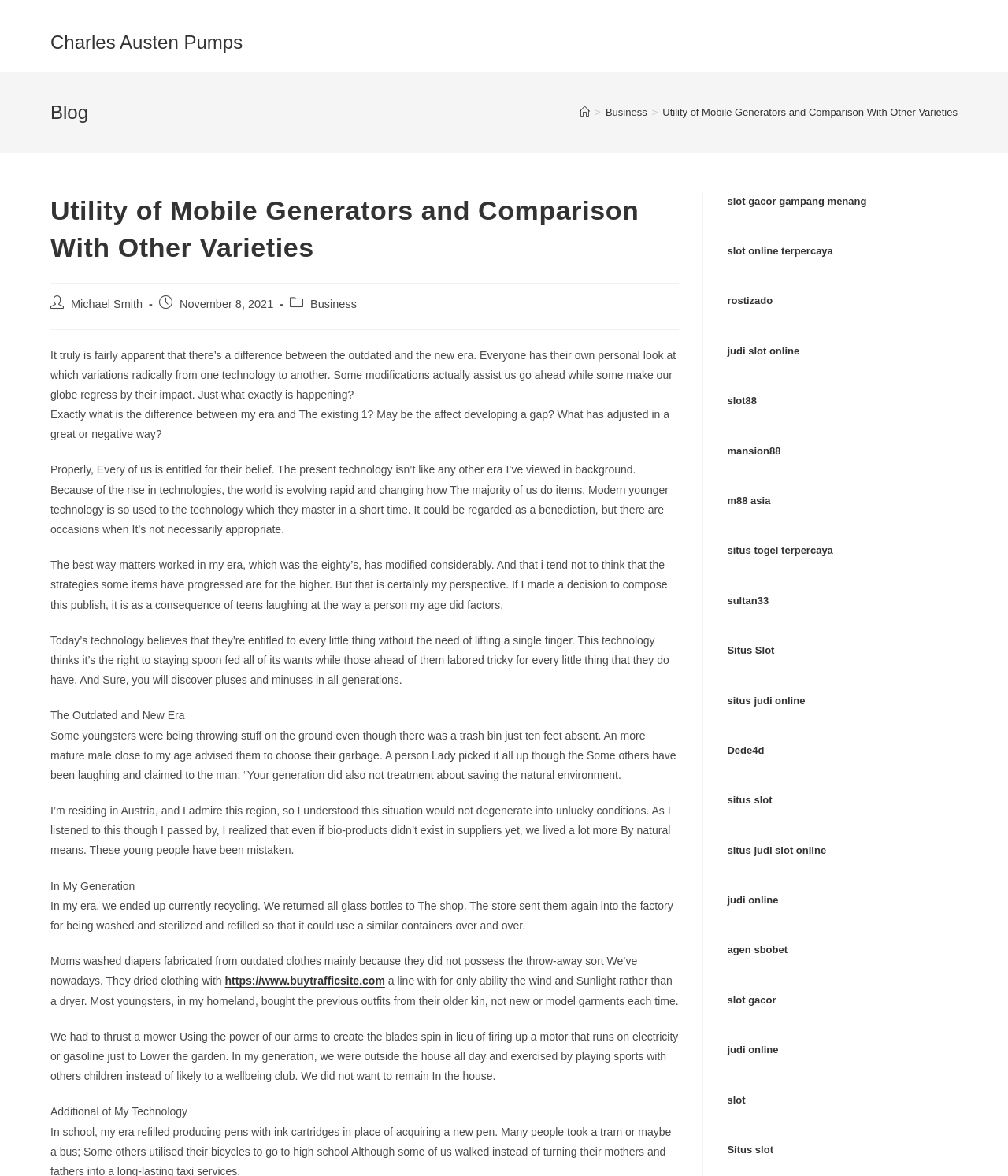What is the author of the blog post?
Based on the image, provide a one-word or brief-phrase response.

Michael Smith